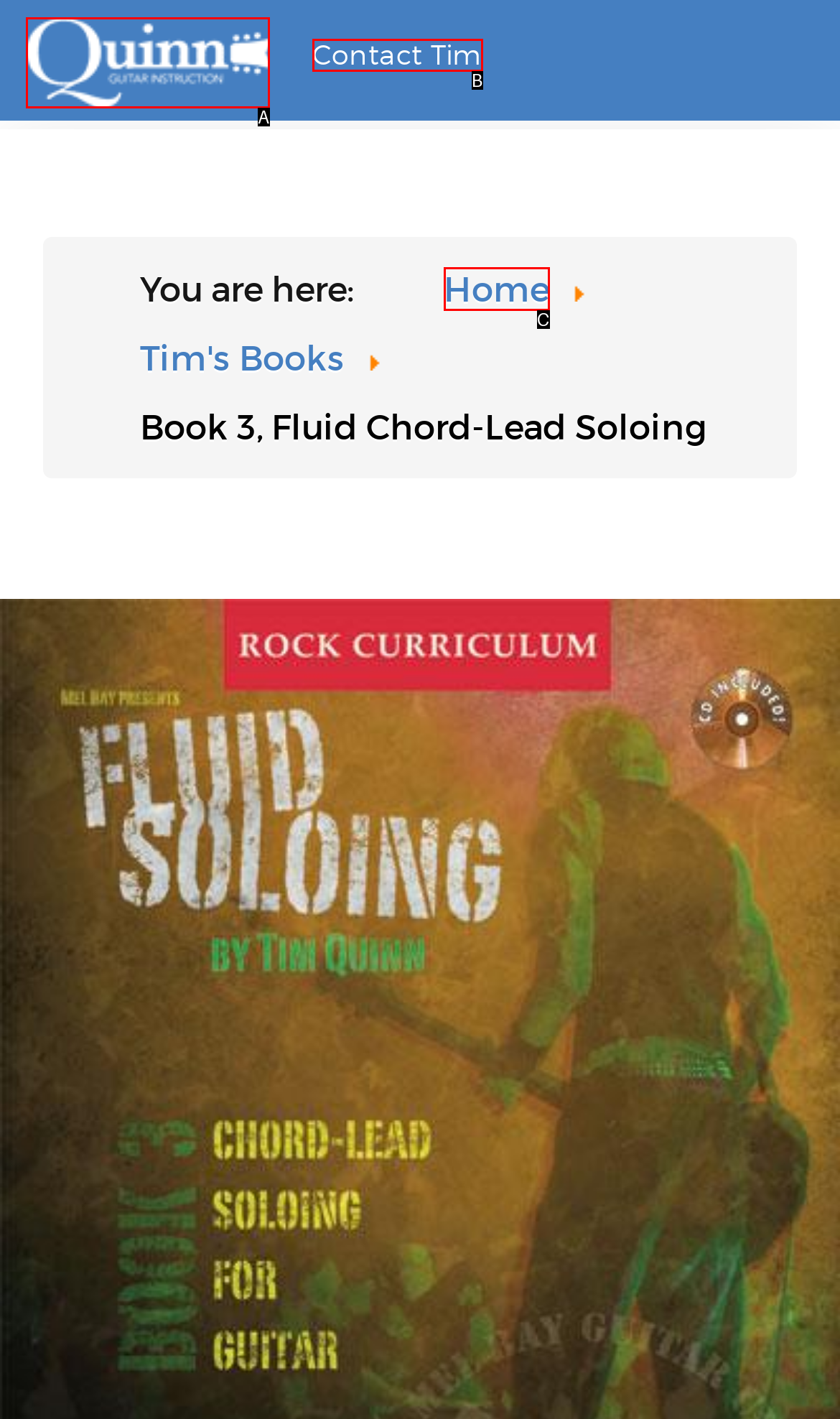Determine which option matches the element description: Home
Reply with the letter of the appropriate option from the options provided.

C